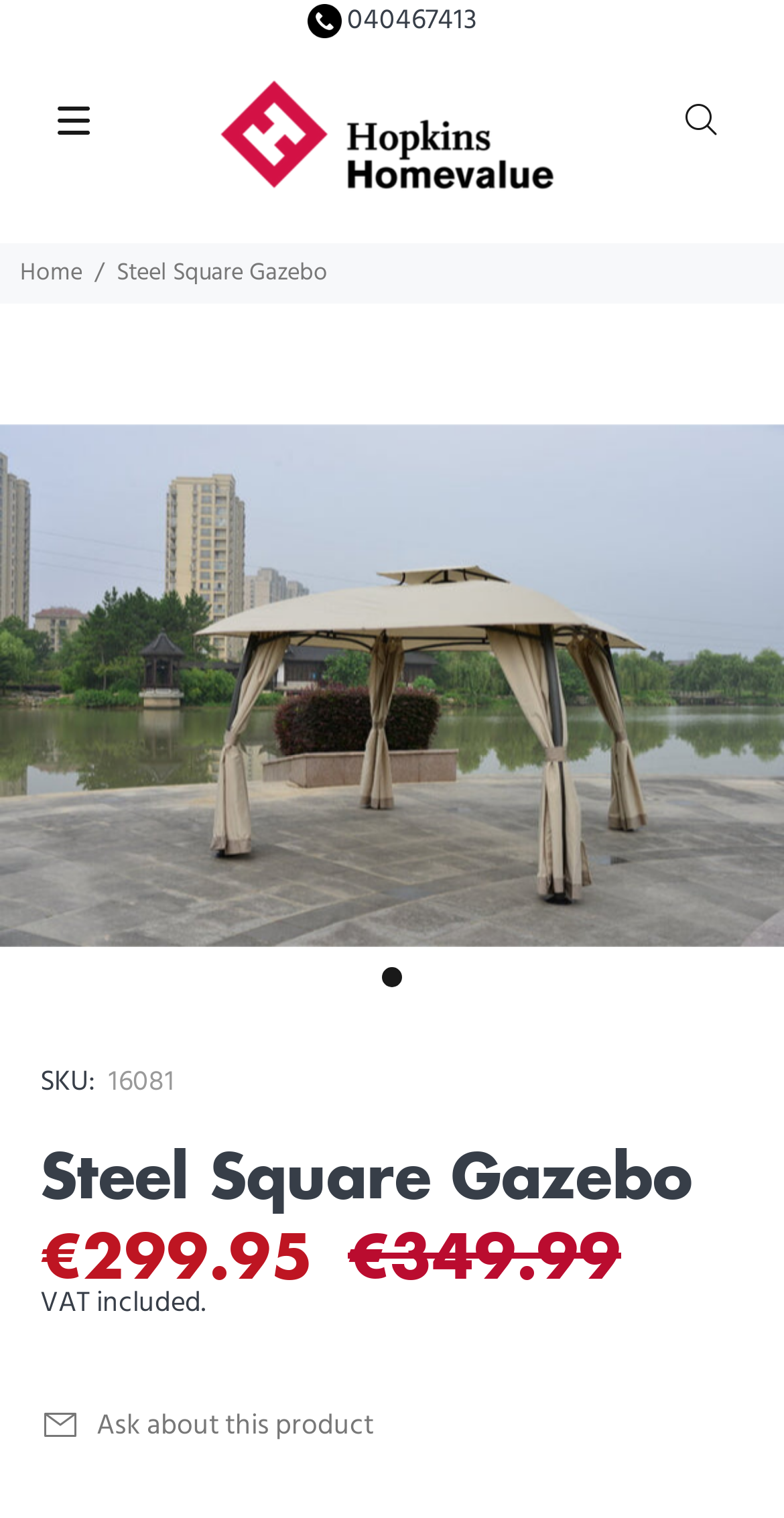What is the shape of the gazebo?
Based on the visual details in the image, please answer the question thoroughly.

I inferred the shape of the gazebo by reading the product name 'Steel Square Gazebo' which suggests that the gazebo has a square shape.